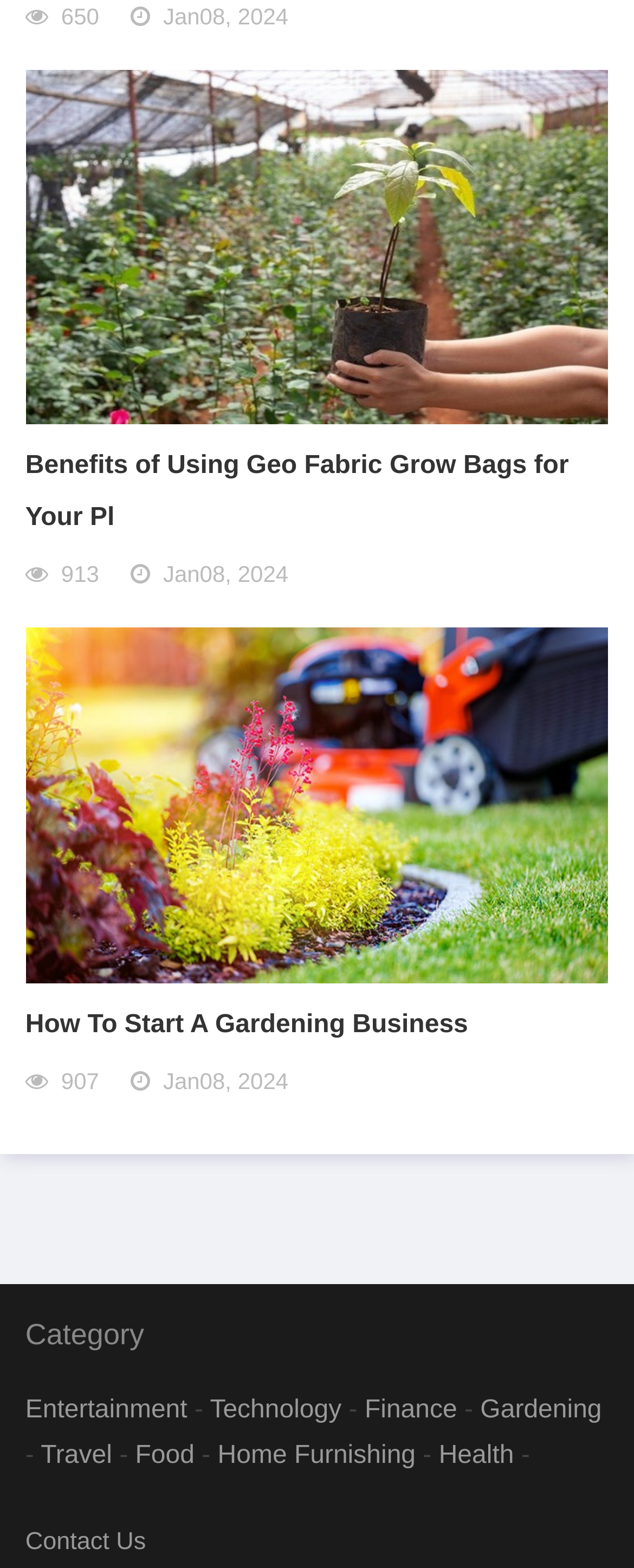Determine the bounding box coordinates of the target area to click to execute the following instruction: "Click on the 'Benefits of Using Geo Fabric Grow Bags for Your Pl' link."

[0.04, 0.257, 0.96, 0.275]